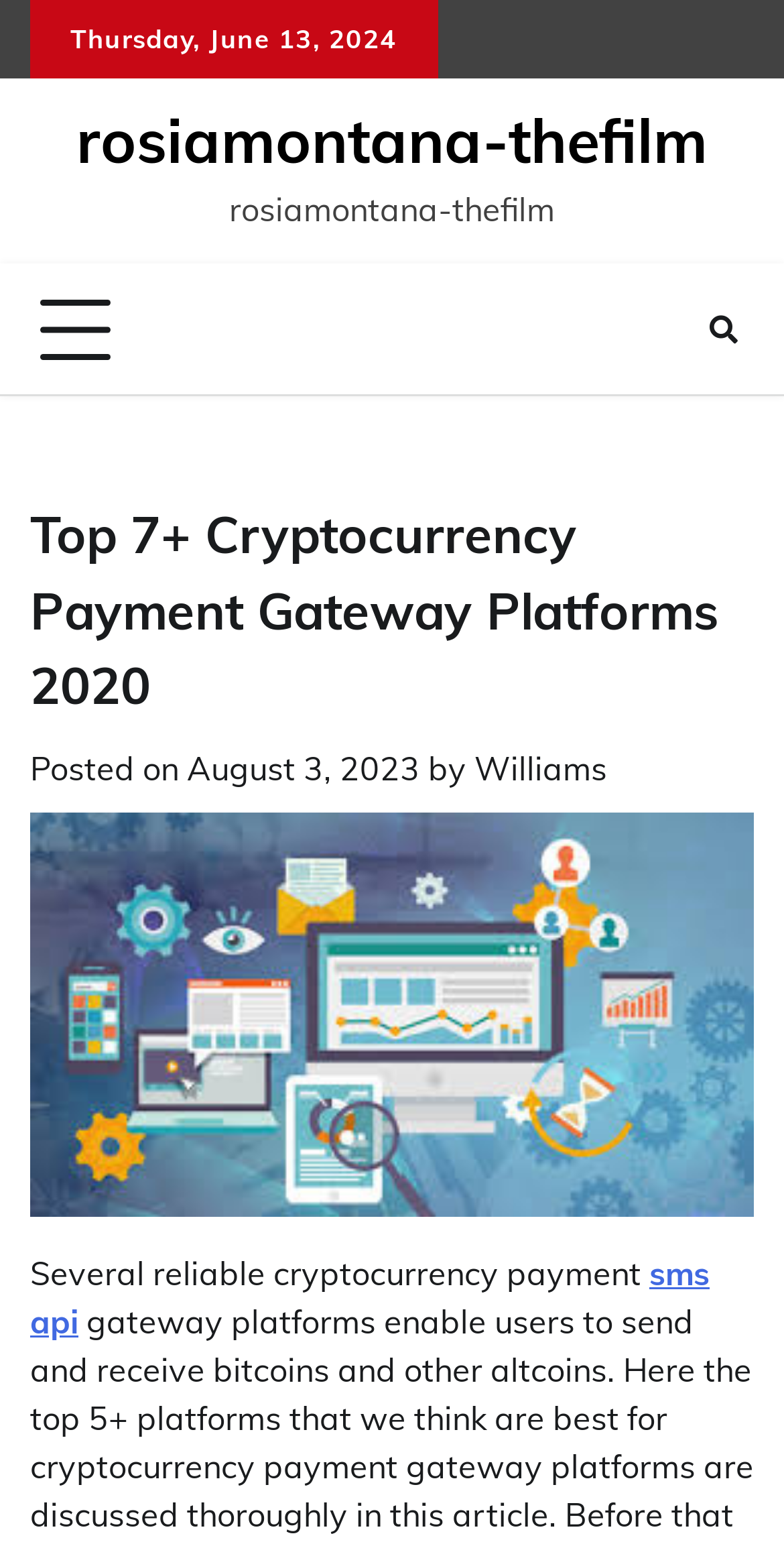Locate the primary headline on the webpage and provide its text.

Top 7+ Cryptocurrency Payment Gateway Platforms 2020